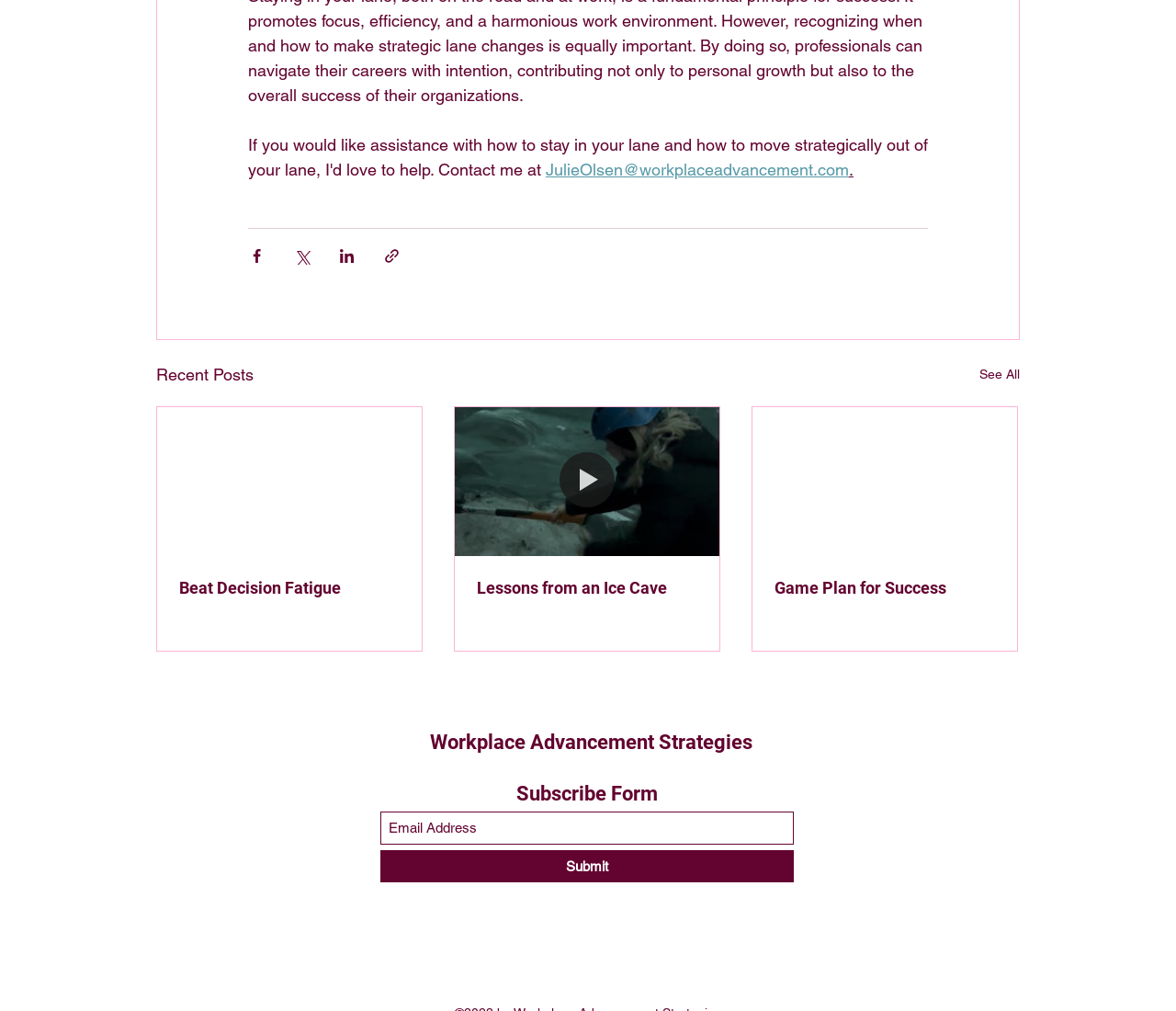Using the details from the image, please elaborate on the following question: How many articles are displayed on the webpage?

There are three article sections on the webpage, each with a link and a brief description, indicating that there are three articles displayed.